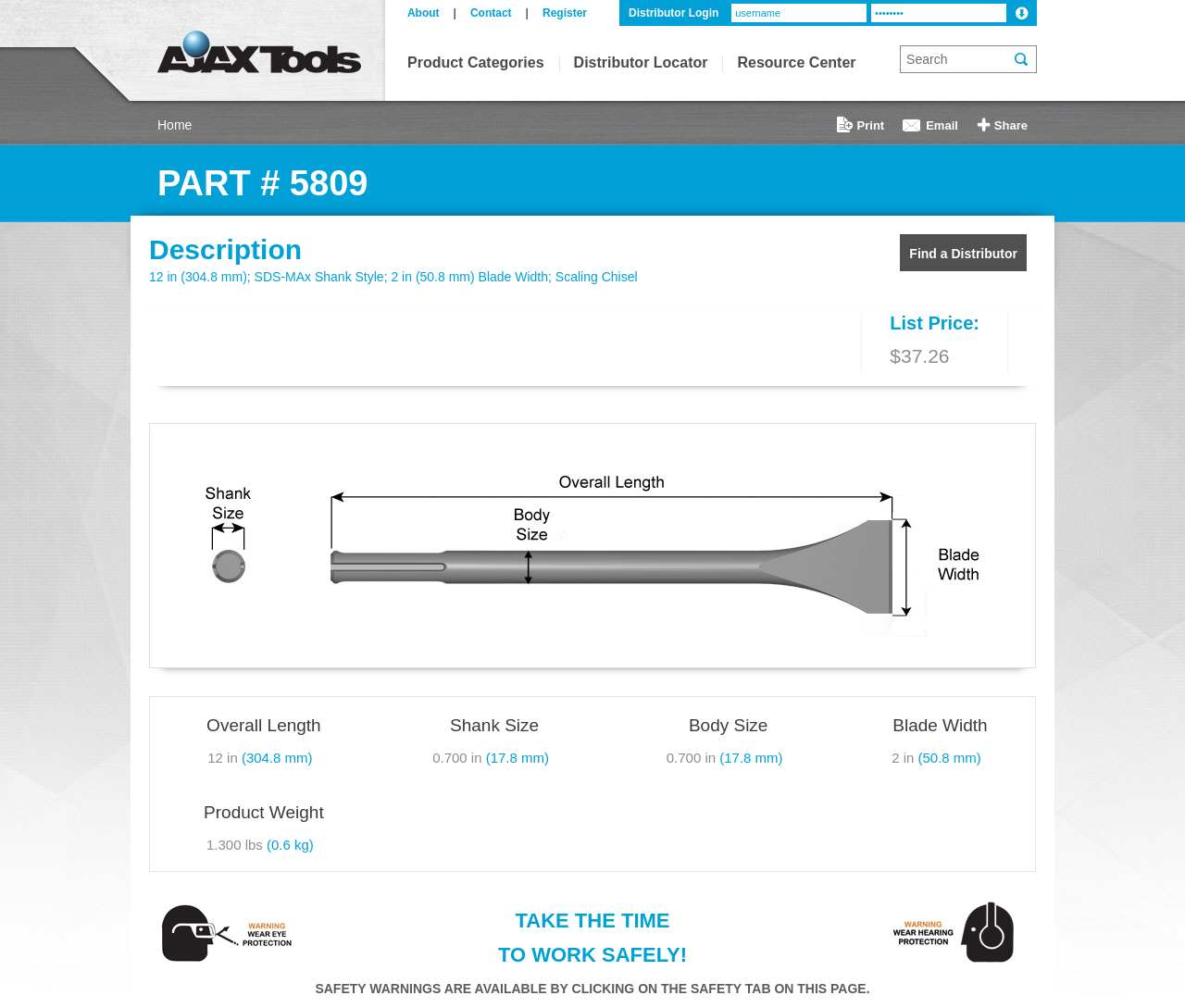What is the width of the blade?
Using the image as a reference, answer with just one word or a short phrase.

2 in (50.8 mm)